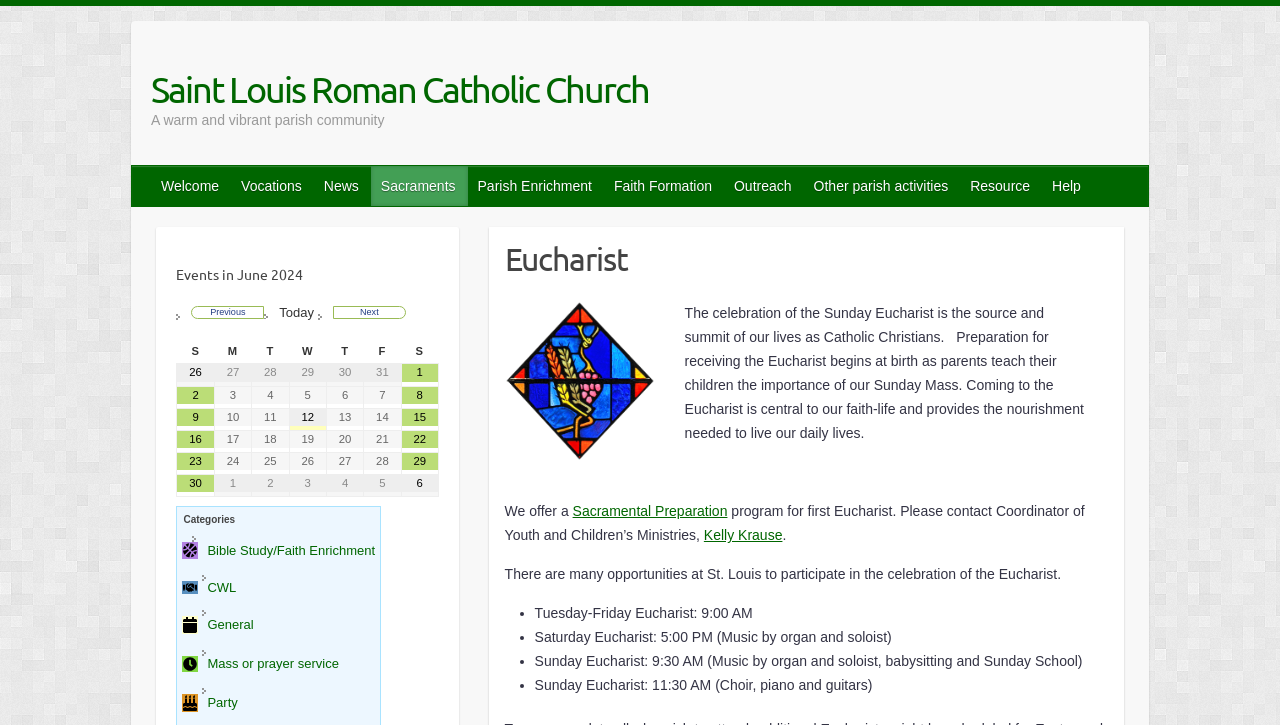Provide the bounding box coordinates of the section that needs to be clicked to accomplish the following instruction: "Check the 'Events in June 2024' table."

[0.138, 0.469, 0.343, 0.686]